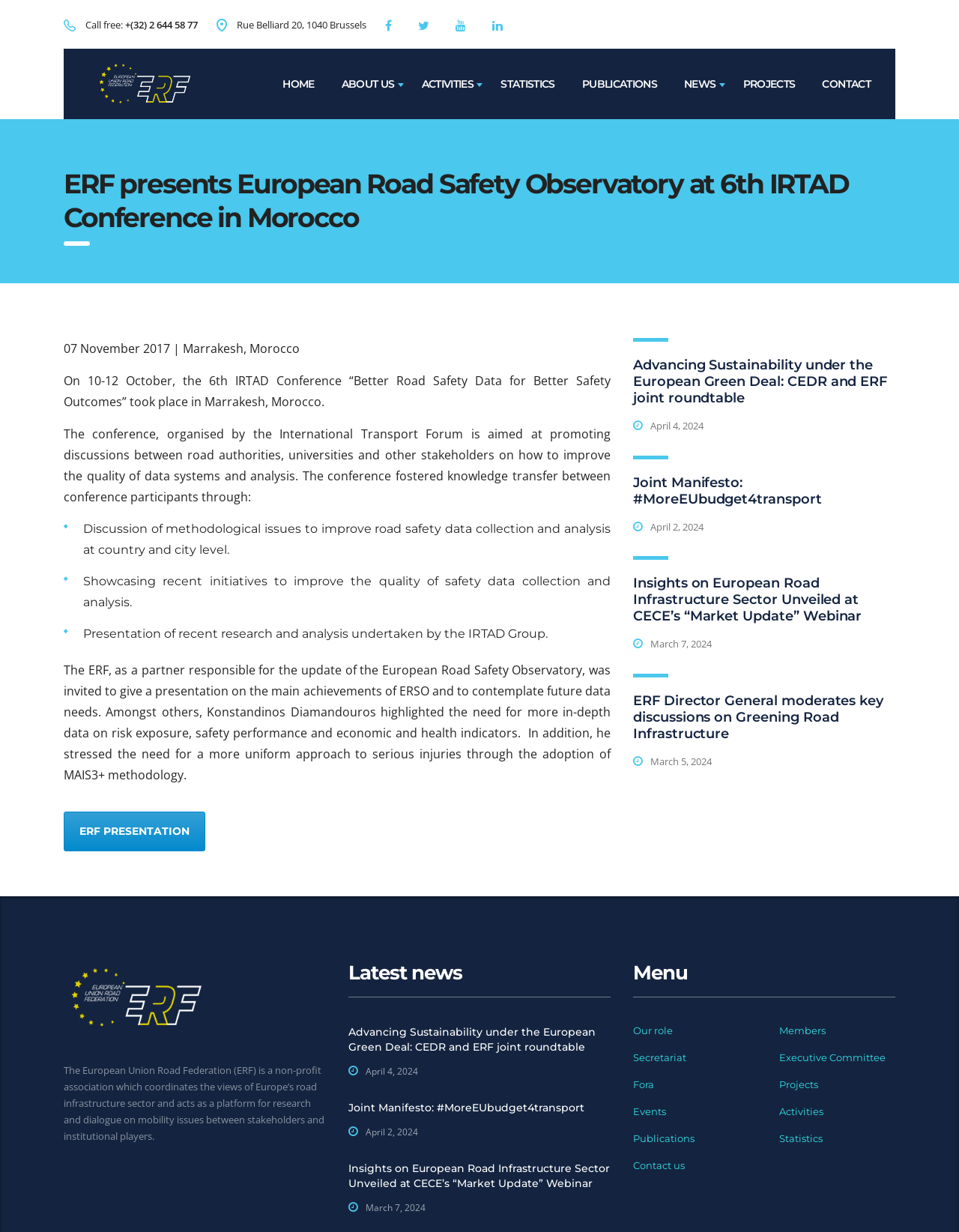Using the information in the image, could you please answer the following question in detail:
What is the name of the organization that coordinates the views of Europe’s road infrastructure sector?

I found the name of the organization by reading the section that describes the organization, which is located at the bottom of the webpage.